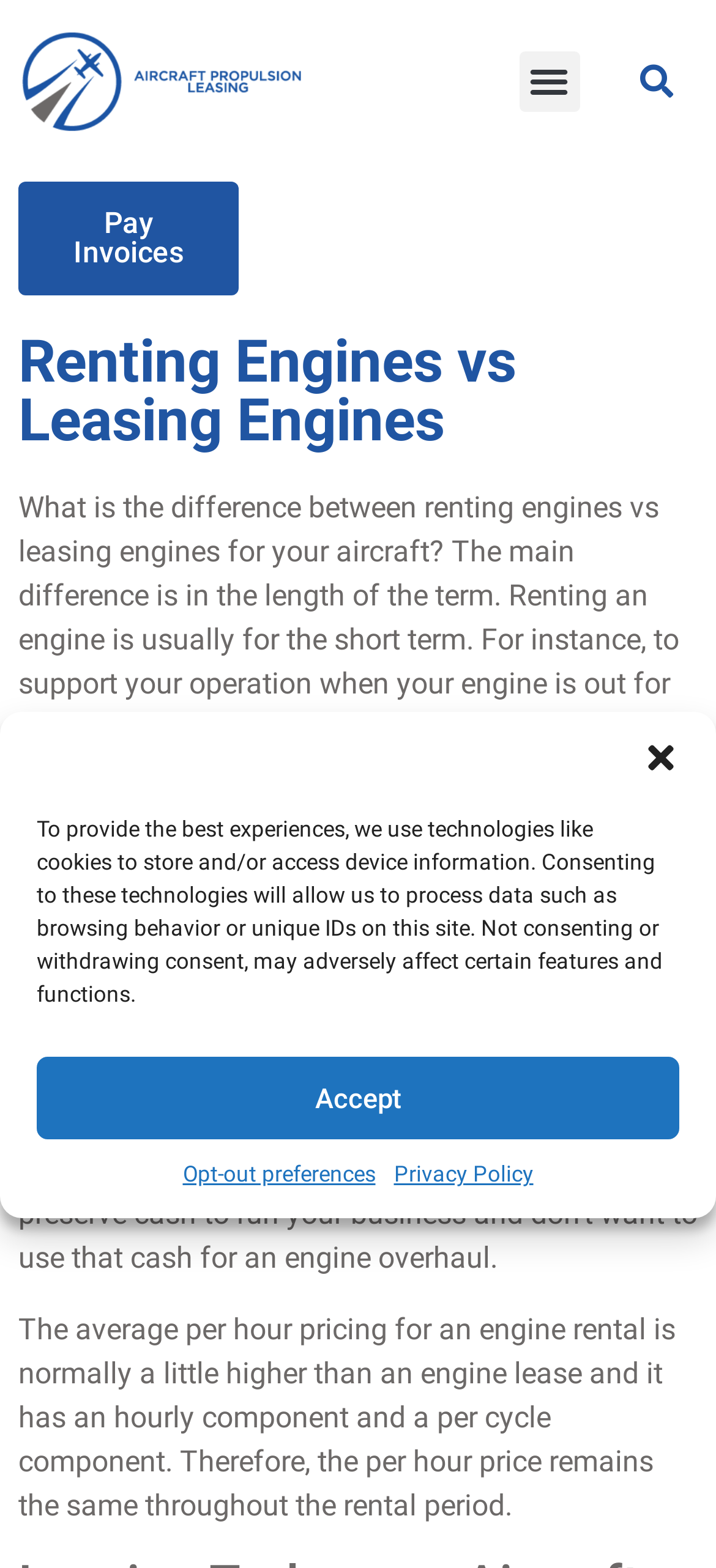Please identify the bounding box coordinates of the clickable area that will fulfill the following instruction: "Search for something". The coordinates should be in the format of four float numbers between 0 and 1, i.e., [left, top, right, bottom].

[0.875, 0.033, 0.96, 0.071]